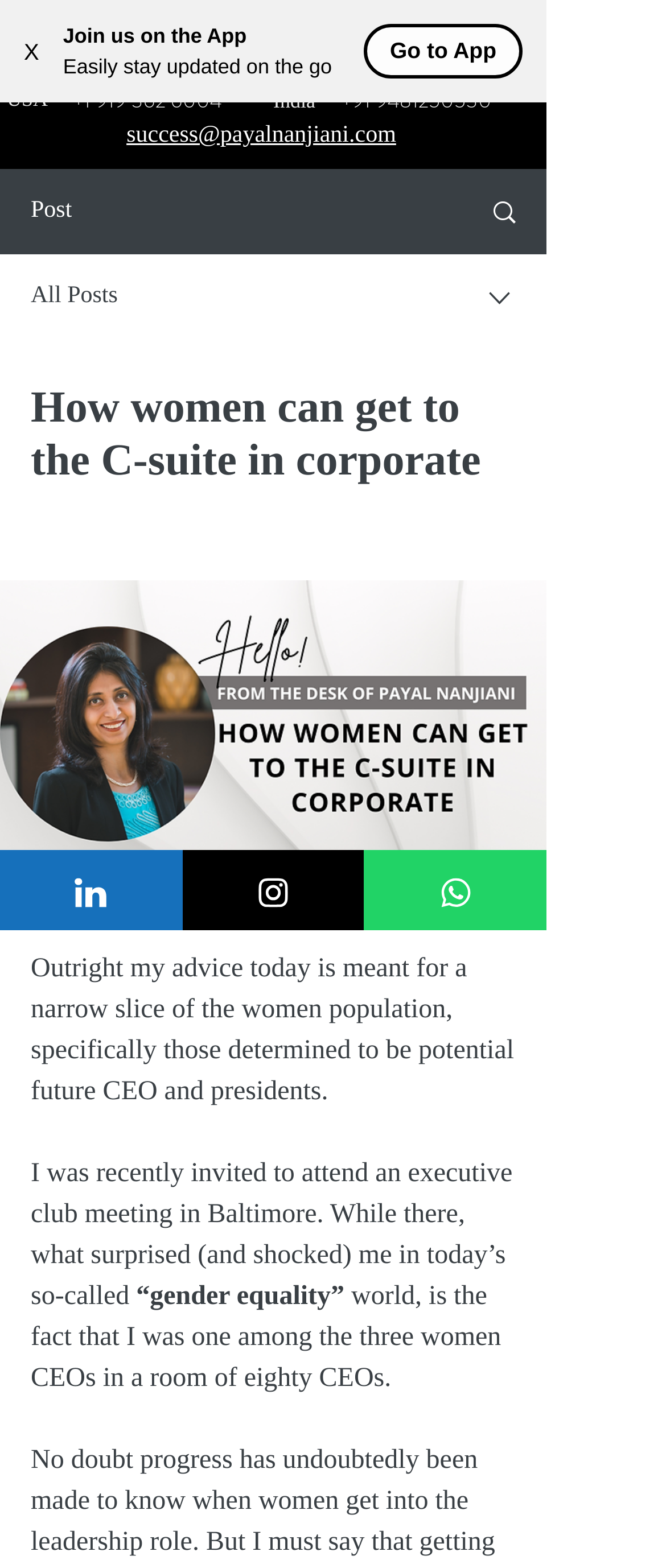Provide the bounding box coordinates for the area that should be clicked to complete the instruction: "Contact via email".

[0.19, 0.074, 0.595, 0.096]